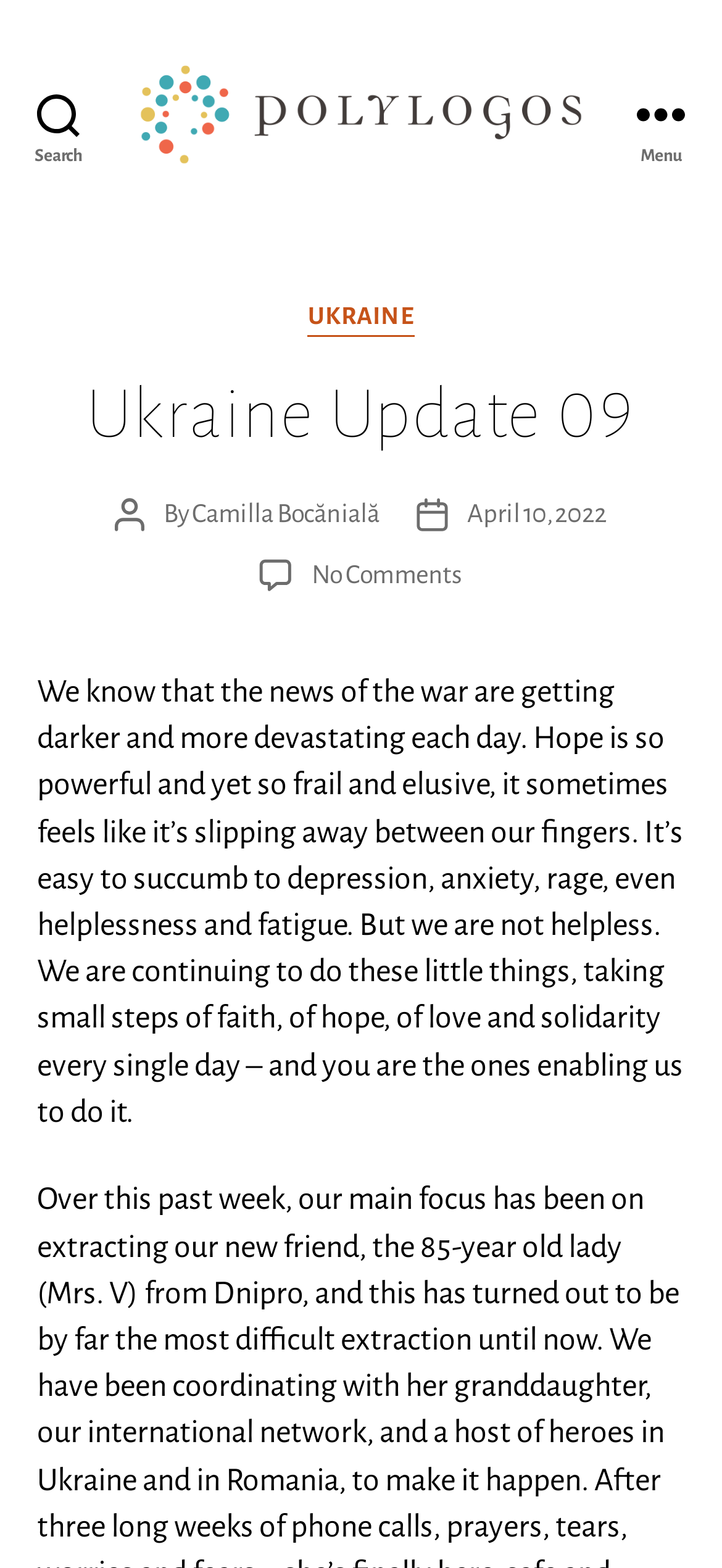Summarize the webpage with intricate details.

The webpage is about Ukraine Update 09, provided by Polylogos Association. At the top left, there is a search button. Next to it, there is a link to Polylogos Association, accompanied by an image with the same name. On the top right, there is a menu button. 

When the menu button is expanded, a header section appears, containing several elements. There is a "Categories" label, a link to "UKRAINE", and a heading that reads "Ukraine Update 09". Below the heading, there are details about the post, including the author, "Camilla Bocănială", and the post date, "April 10, 2022". There is also a link to "No Comments on Ukraine Update 09". 

The main content of the webpage is a passage of text that discusses the emotional toll of the war in Ukraine and the importance of hope, faith, and solidarity. The text is positioned below the post details and occupies a significant portion of the webpage.